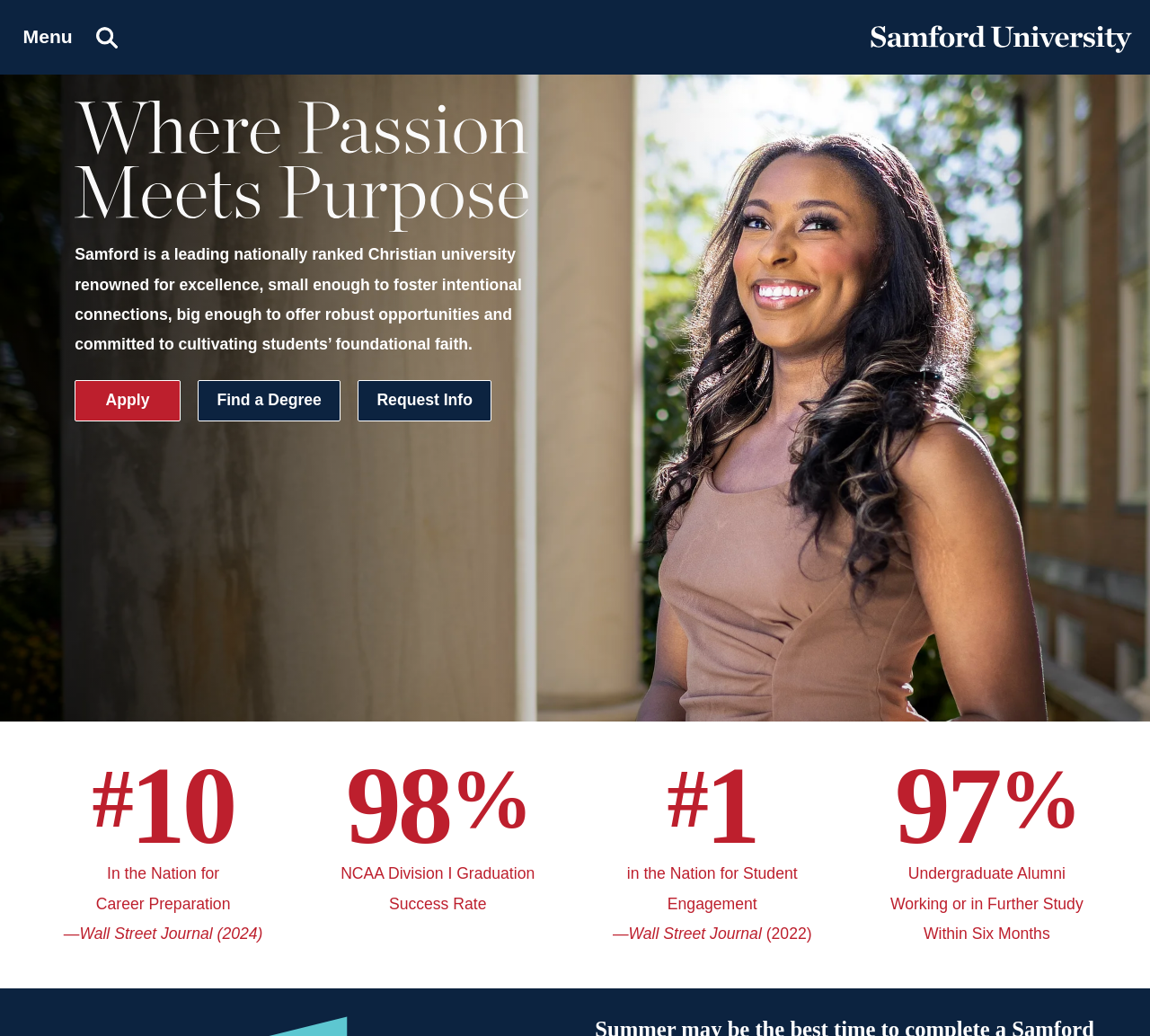What is the ranking of Samford University in the Nation for Career Preparation?
Using the screenshot, give a one-word or short phrase answer.

#10